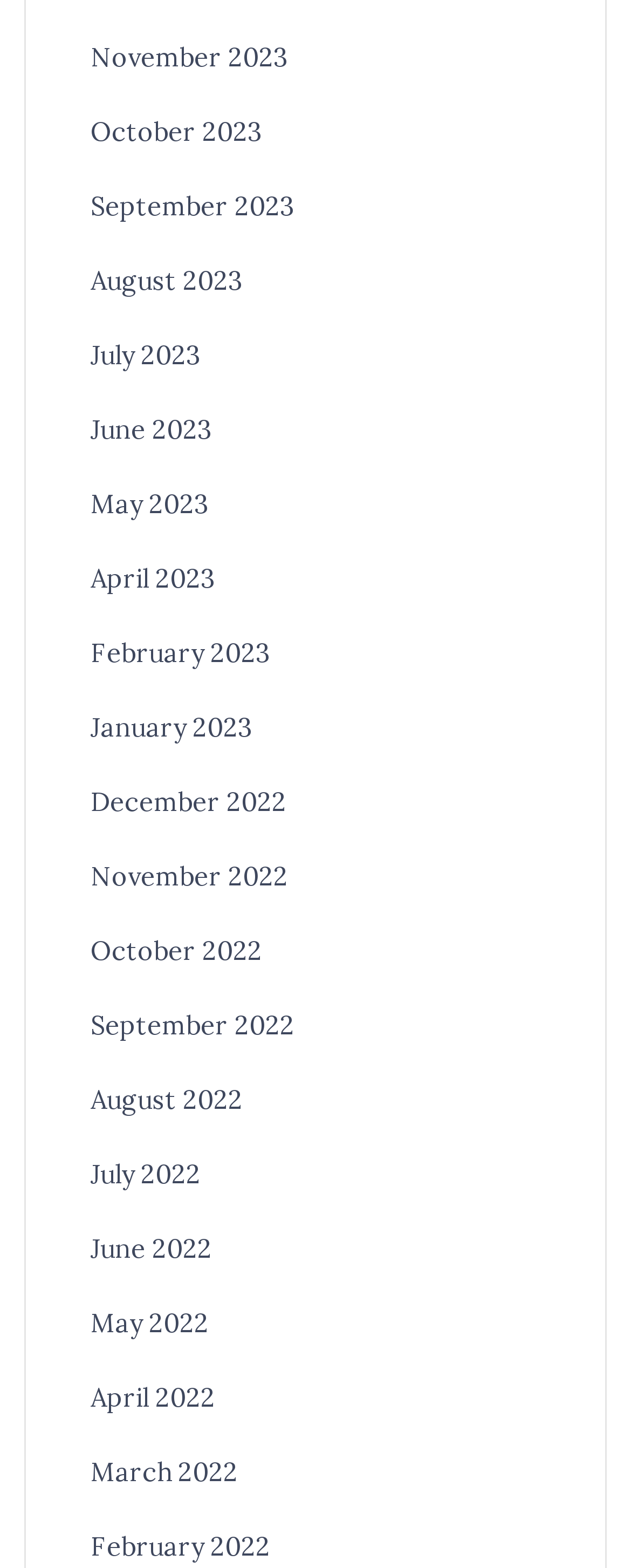Locate the bounding box coordinates of the clickable region necessary to complete the following instruction: "Explore Novellas". Provide the coordinates in the format of four float numbers between 0 and 1, i.e., [left, top, right, bottom].

None